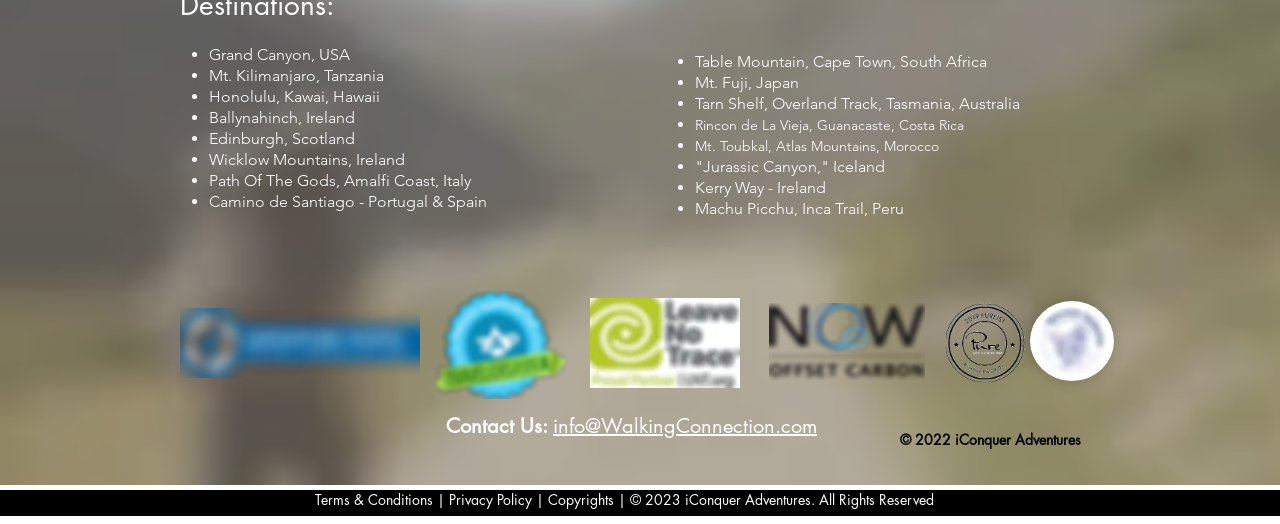What is the name of the organization that is a proud partner?
Please provide a single word or phrase as your answer based on the screenshot.

NOW-Offset